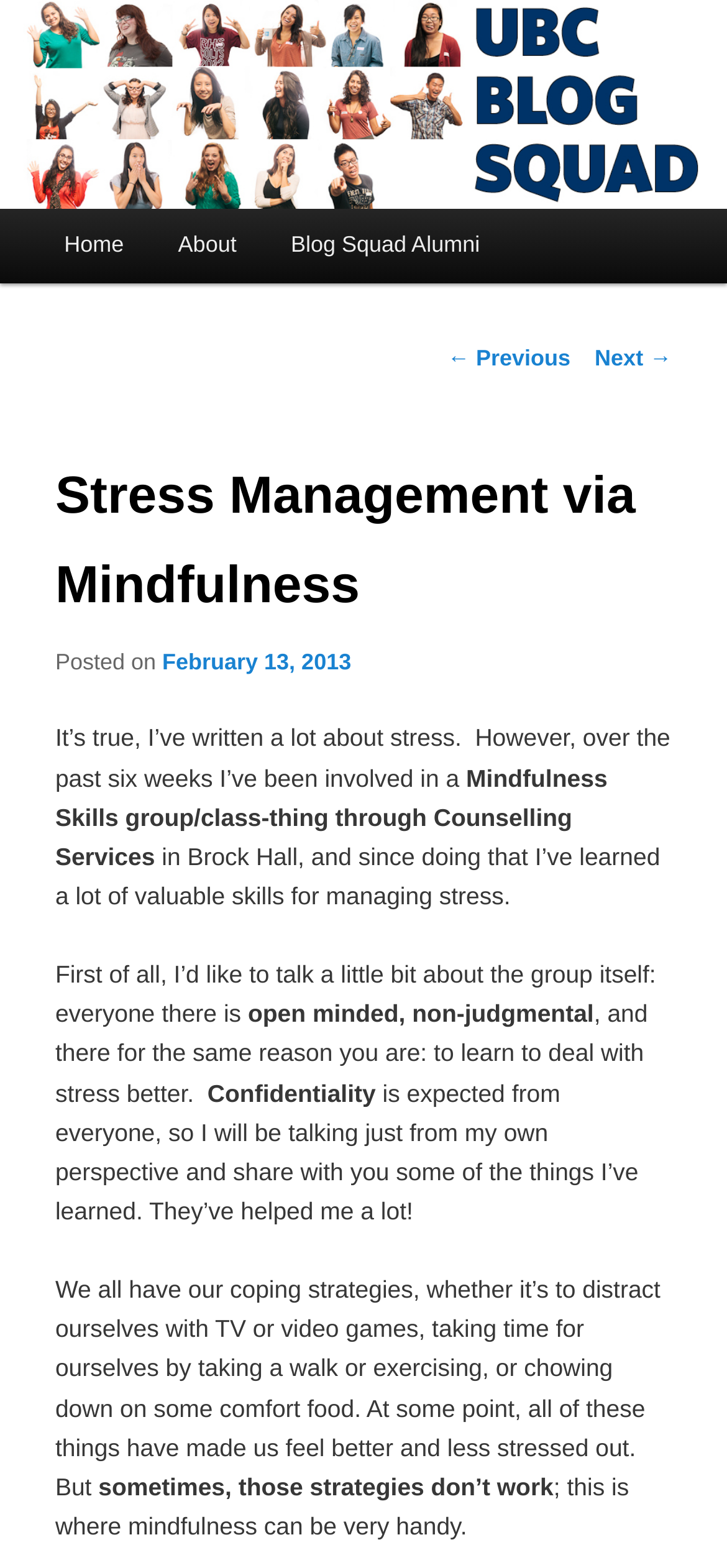Specify the bounding box coordinates of the element's area that should be clicked to execute the given instruction: "Click on the '← Previous' link". The coordinates should be four float numbers between 0 and 1, i.e., [left, top, right, bottom].

[0.615, 0.22, 0.785, 0.237]